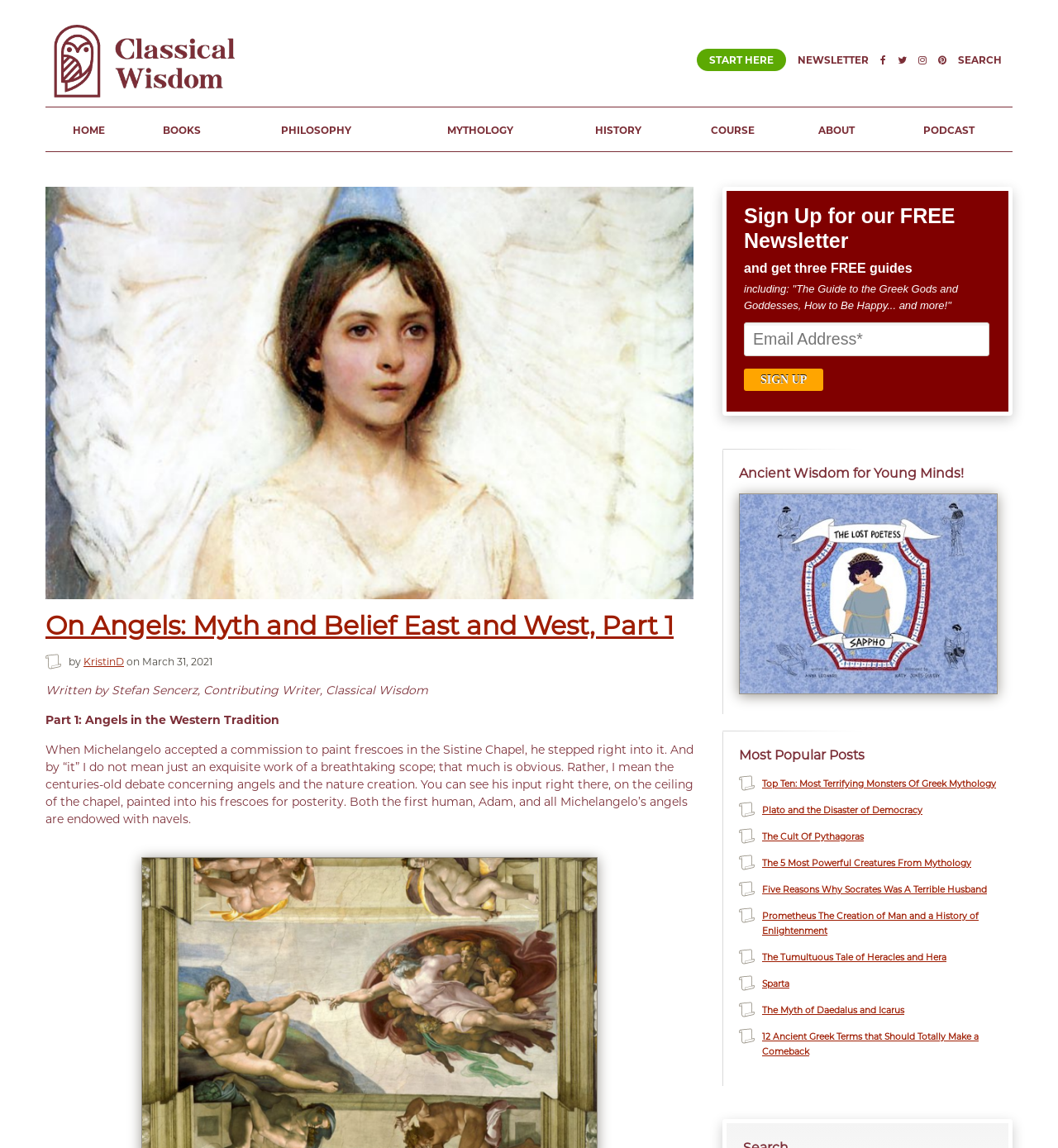What is the name of the newsletter?
Could you give a comprehensive explanation in response to this question?

I found the answer by looking at the top navigation bar, where there is a link with the text 'Classical Wisdom Weekly' and an image with the same name. This suggests that it is the name of the newsletter.